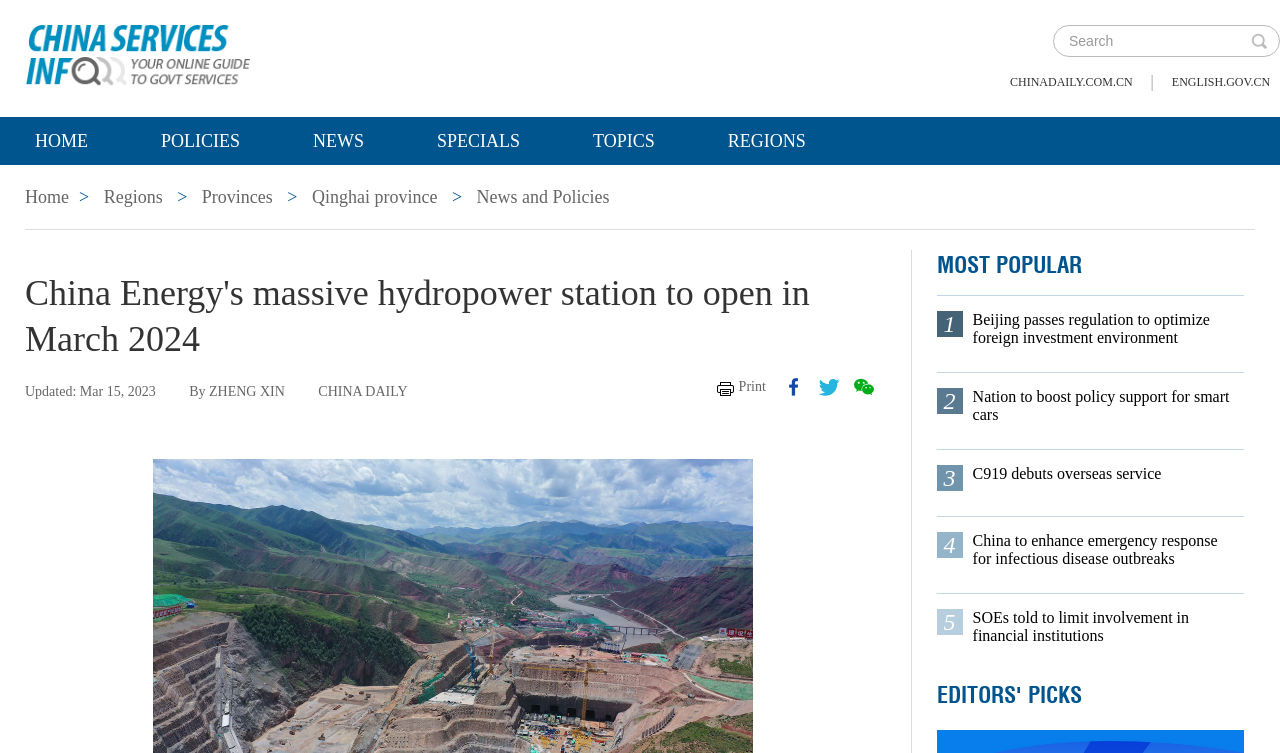Please determine the bounding box coordinates for the element that should be clicked to follow these instructions: "Go to HOME page".

[0.0, 0.155, 0.096, 0.219]